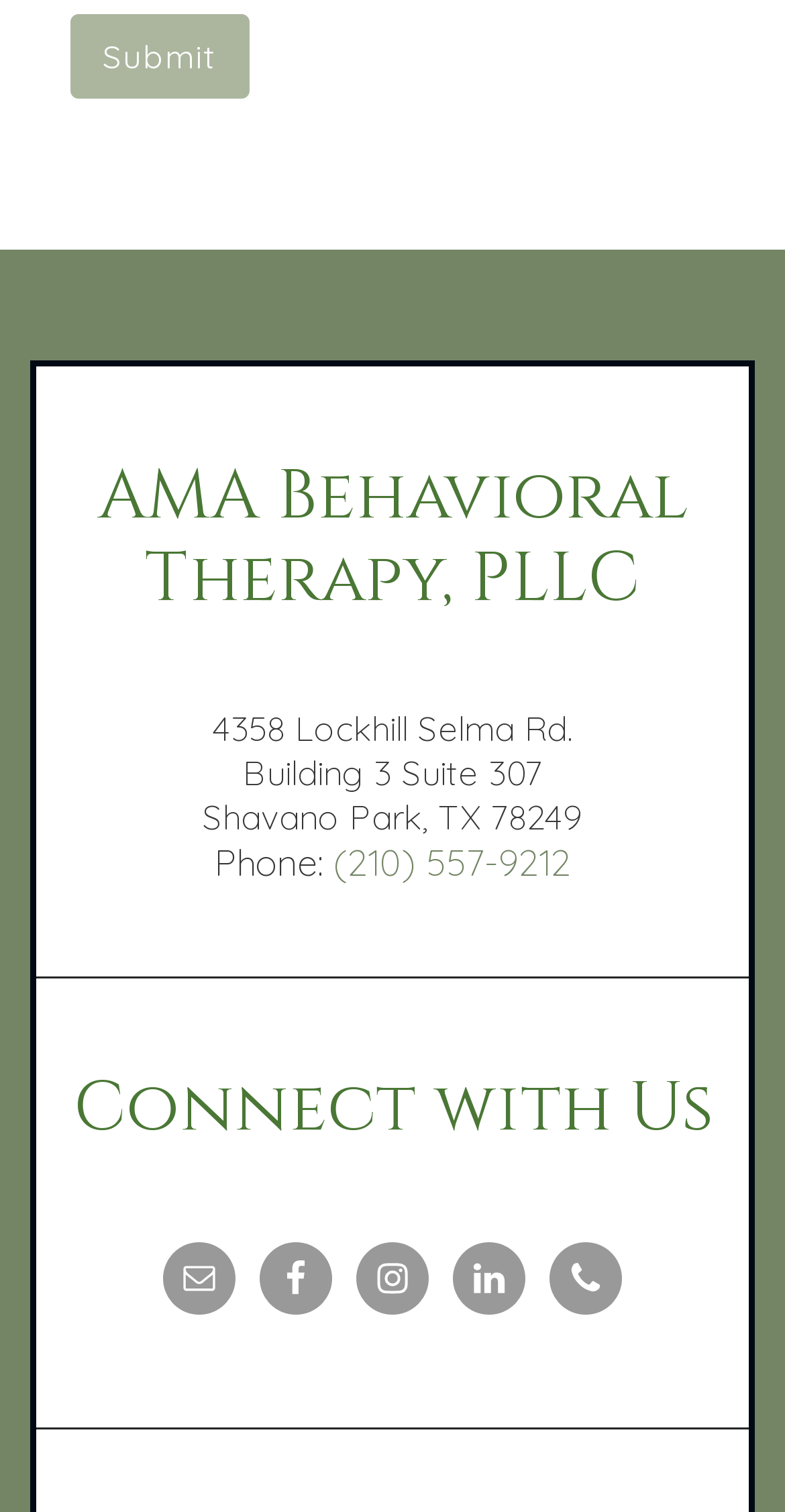What is the address of the therapy center?
Please use the image to provide a one-word or short phrase answer.

4358 Lockhill Selma Rd. Building 3 Suite 307, Shavano Park, TX 78249